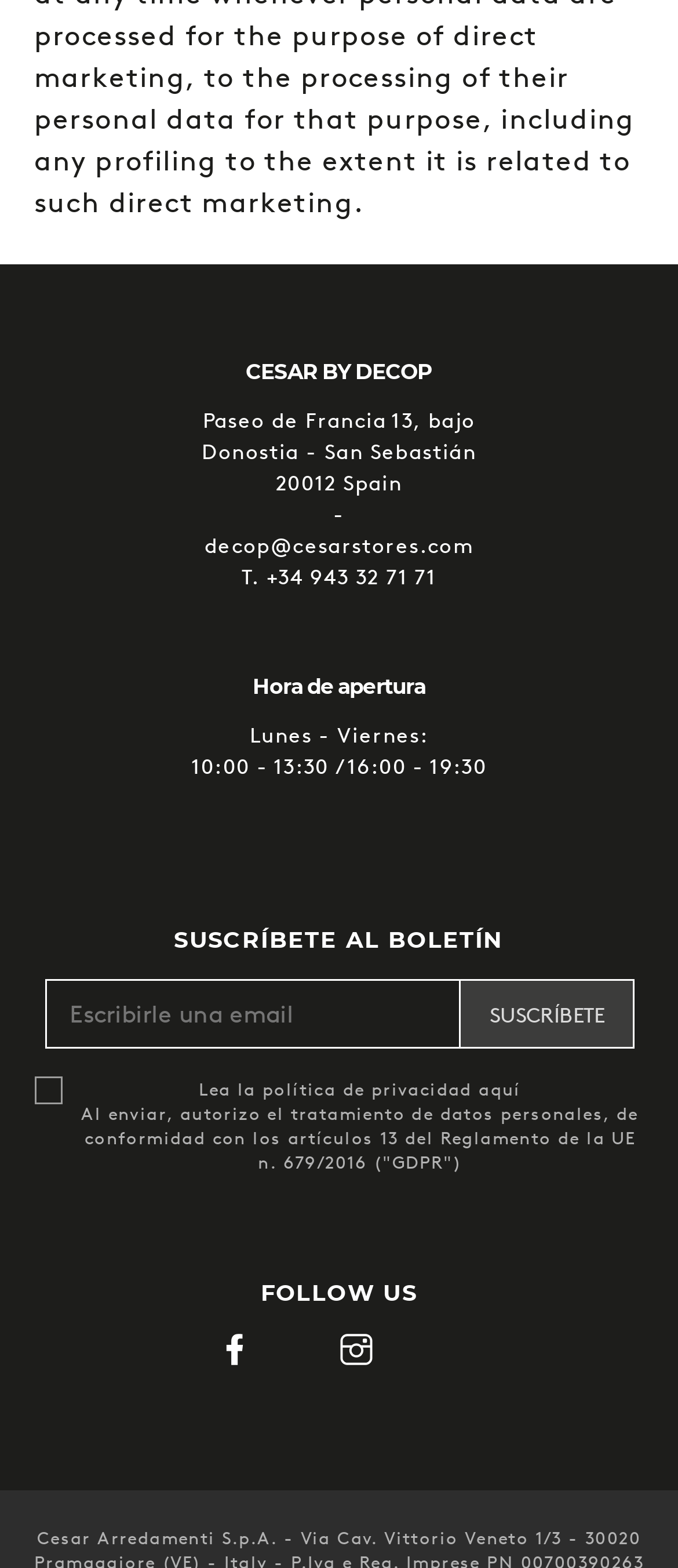Give a succinct answer to this question in a single word or phrase: 
How can I subscribe to the newsletter?

Fill in the email textbox and click Suscríbete